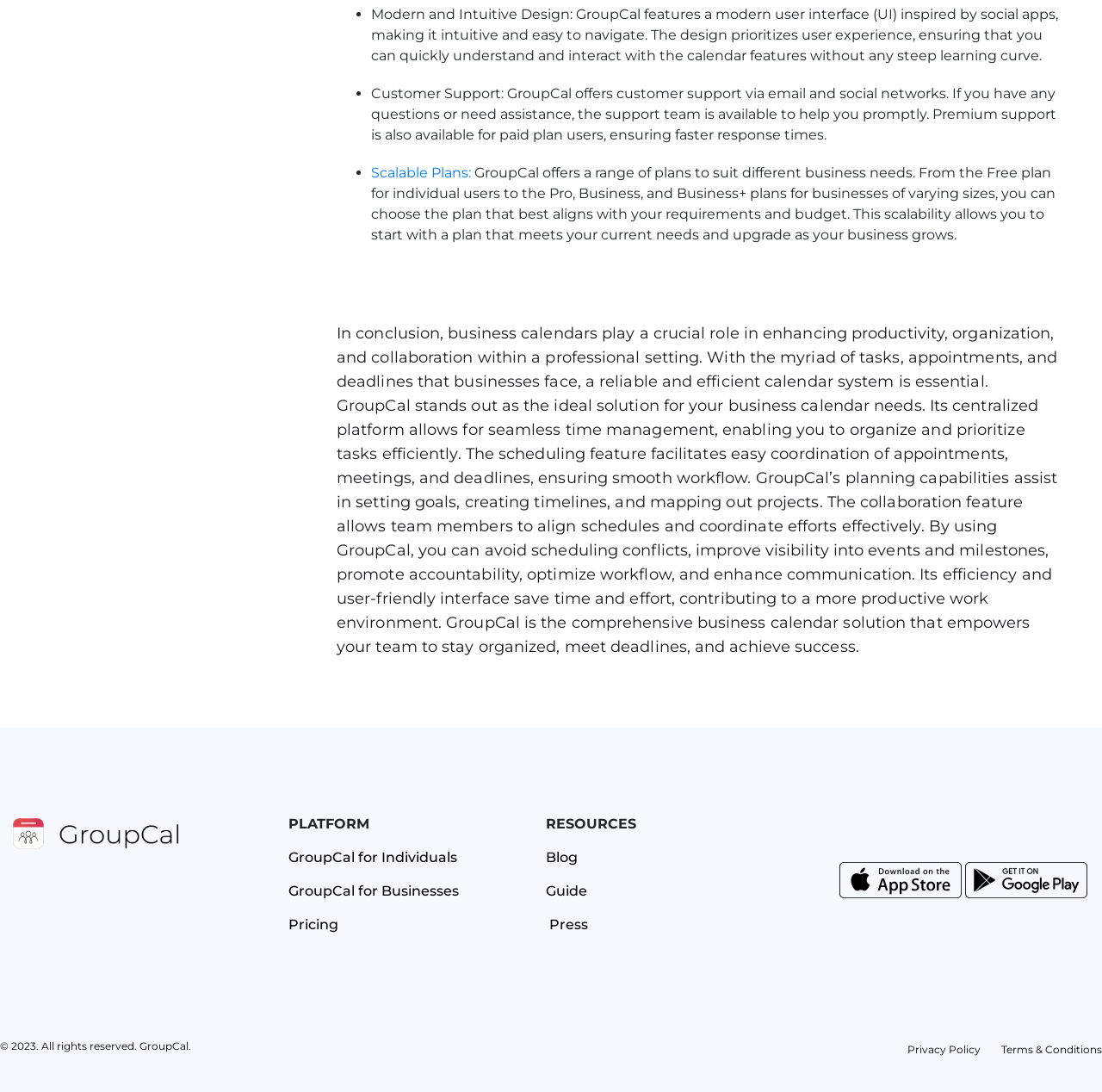Extract the bounding box coordinates for the UI element described as: "Privacy Policy".

[0.823, 0.954, 0.89, 0.968]